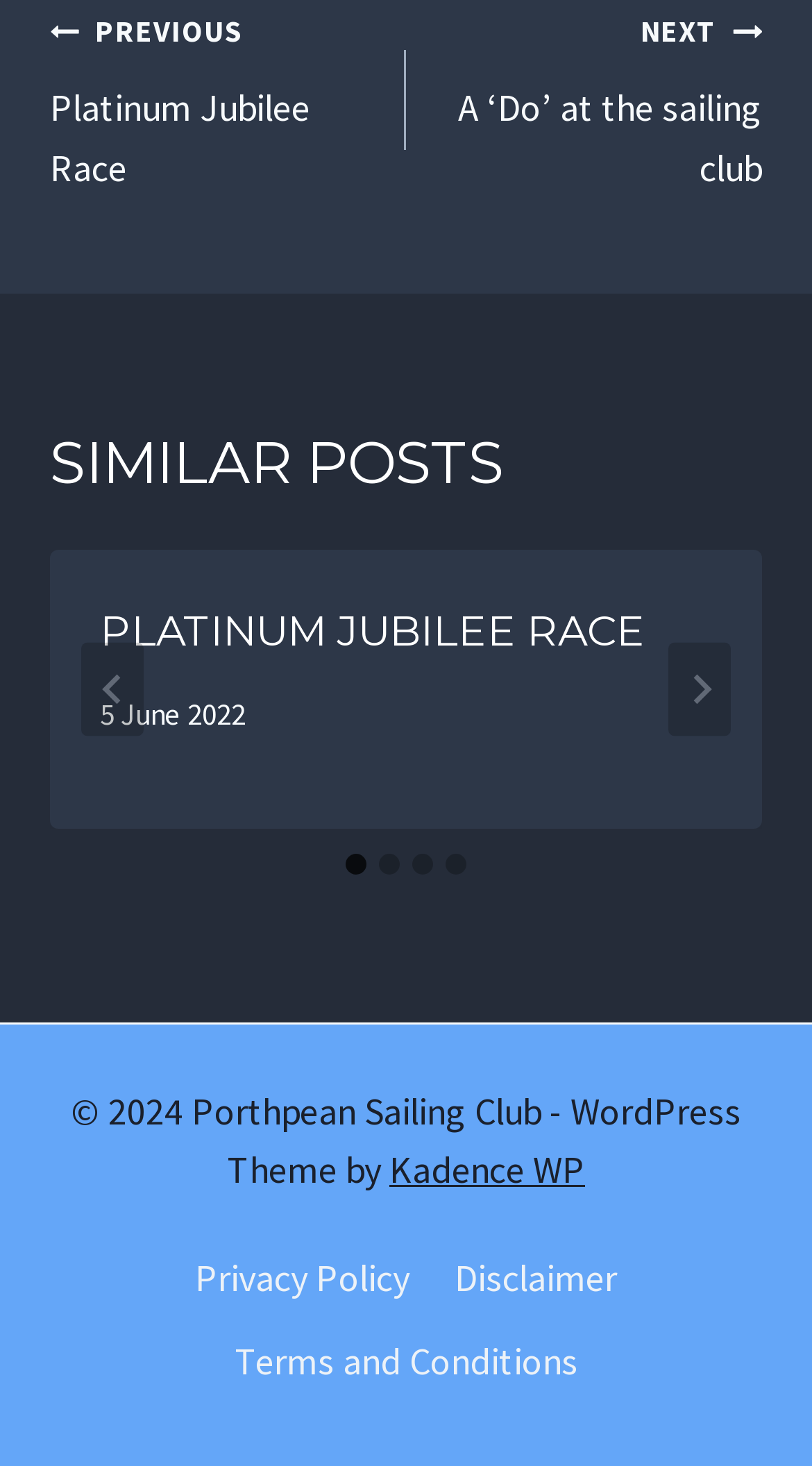What is the theme of the website?
Based on the image, answer the question with as much detail as possible.

I found the answer by looking at the footer section of the webpage, where it says '© 2024 Porthpean Sailing Club - WordPress Theme by Kadence WP'.